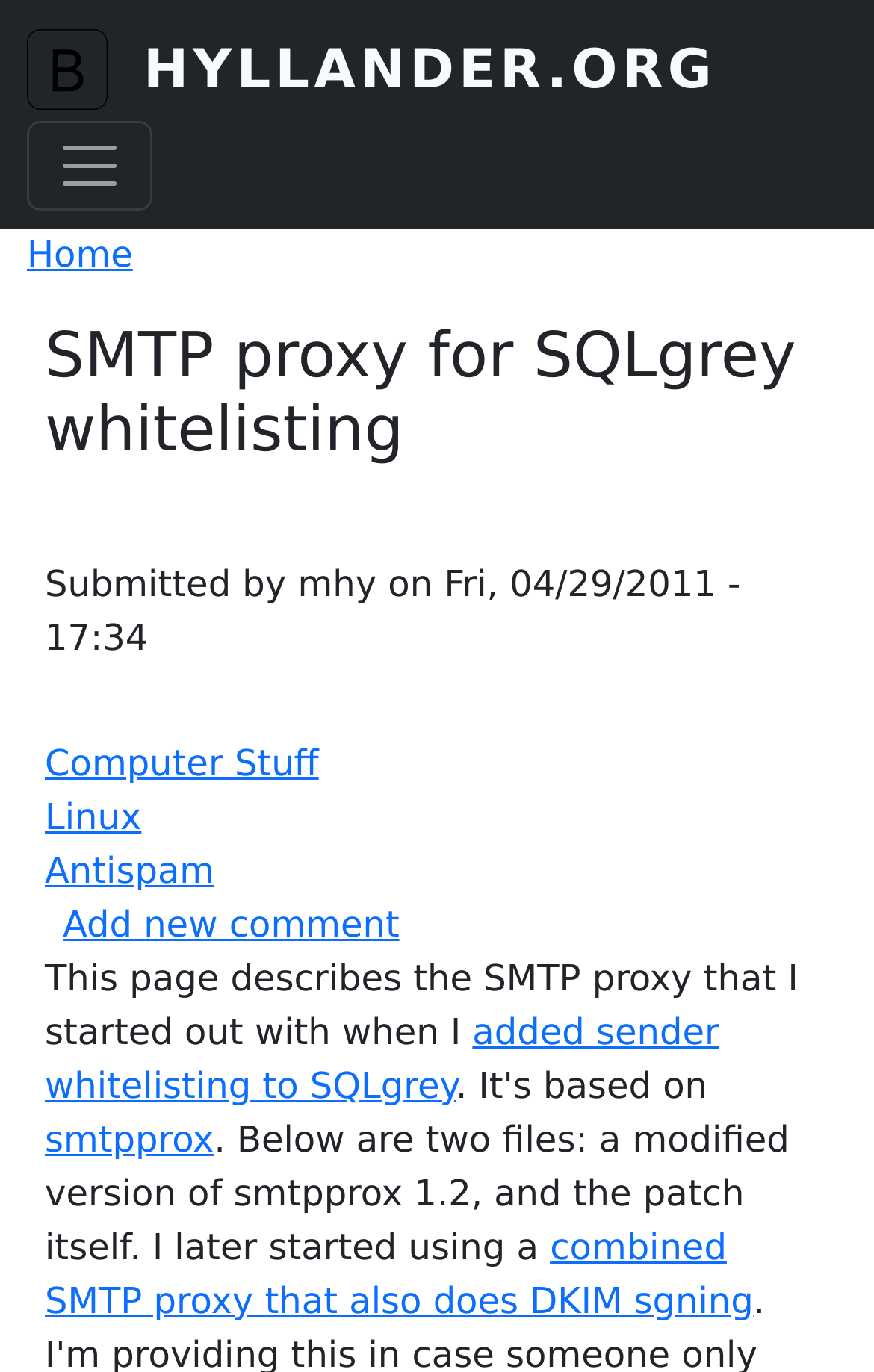Please predict the bounding box coordinates of the element's region where a click is necessary to complete the following instruction: "visit smtpprox page". The coordinates should be represented by four float numbers between 0 and 1, i.e., [left, top, right, bottom].

[0.051, 0.815, 0.245, 0.846]